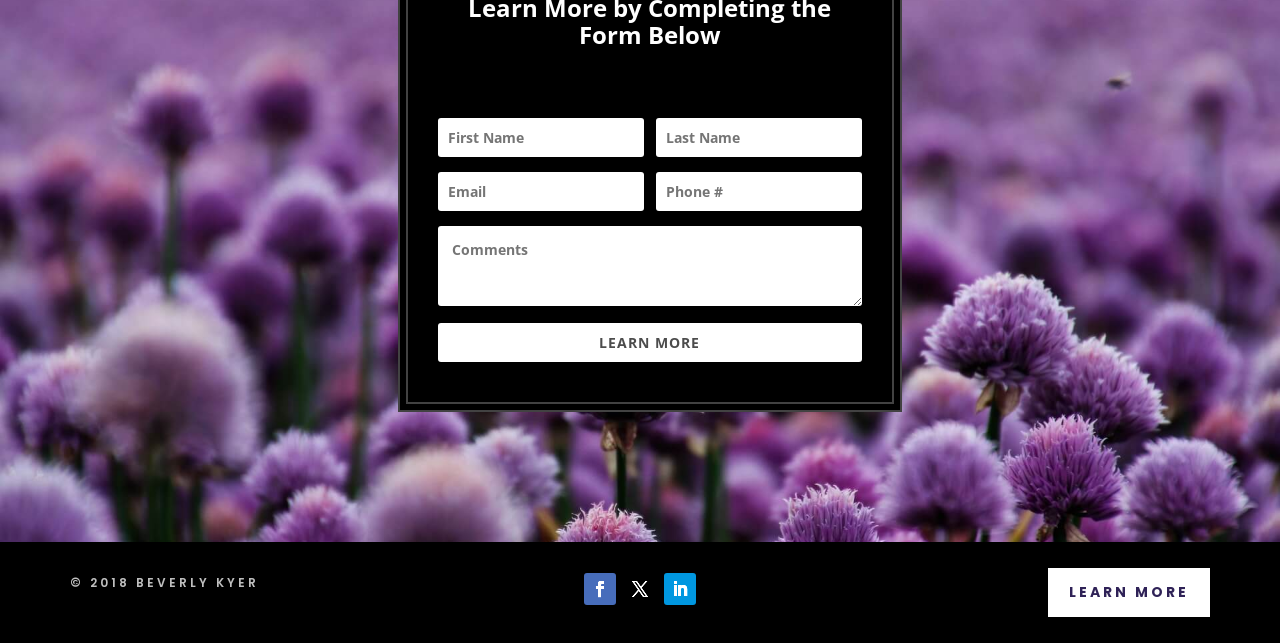How many social media links are present at the bottom of the webpage?
Provide a comprehensive and detailed answer to the question.

The webpage contains three social media links at the bottom, represented by the Unicode characters '', '', and '', which are commonly used to represent social media icons.